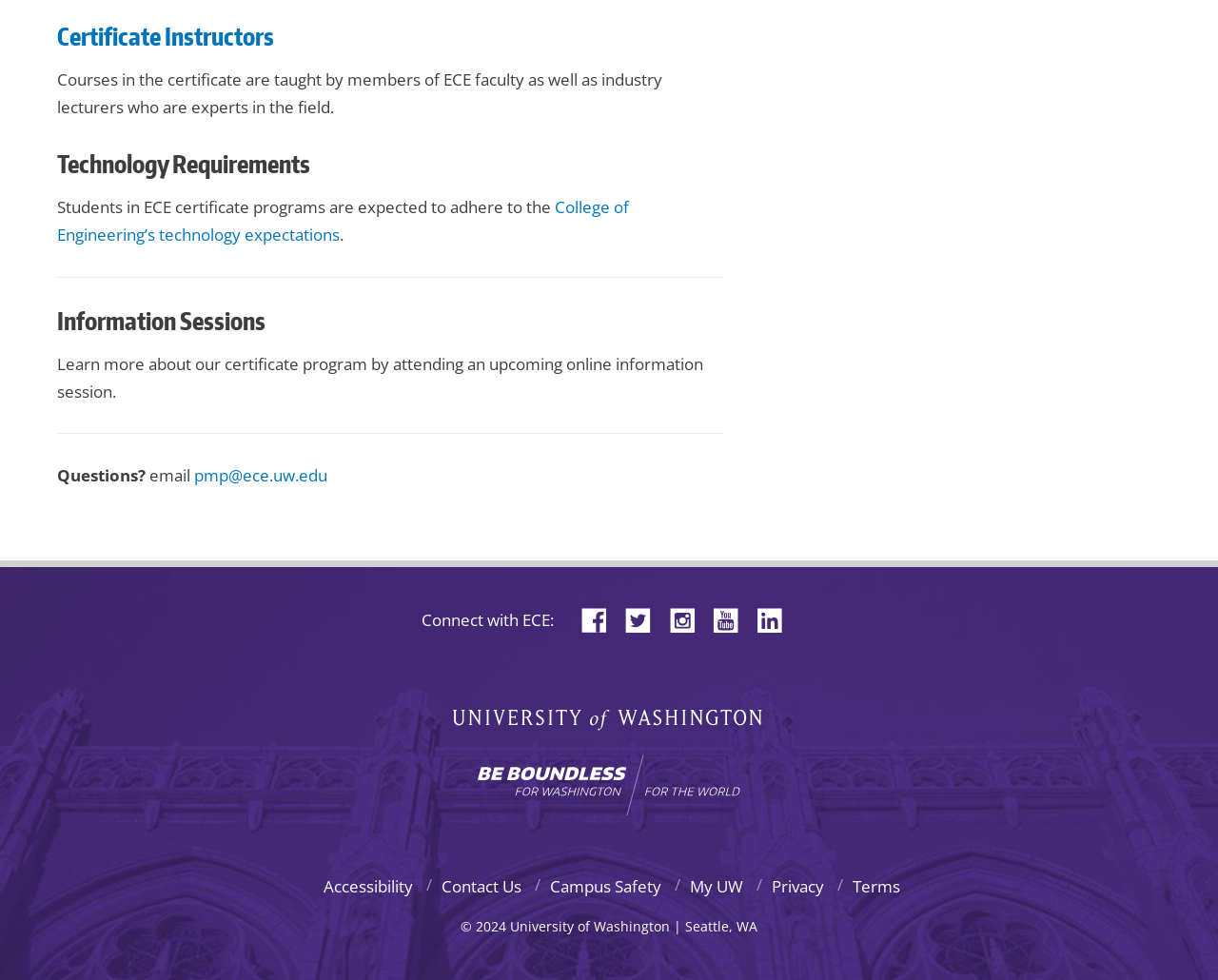Pinpoint the bounding box coordinates of the area that should be clicked to complete the following instruction: "Visit University of Washington". The coordinates must be given as four float numbers between 0 and 1, i.e., [left, top, right, bottom].

[0.369, 0.724, 0.631, 0.753]